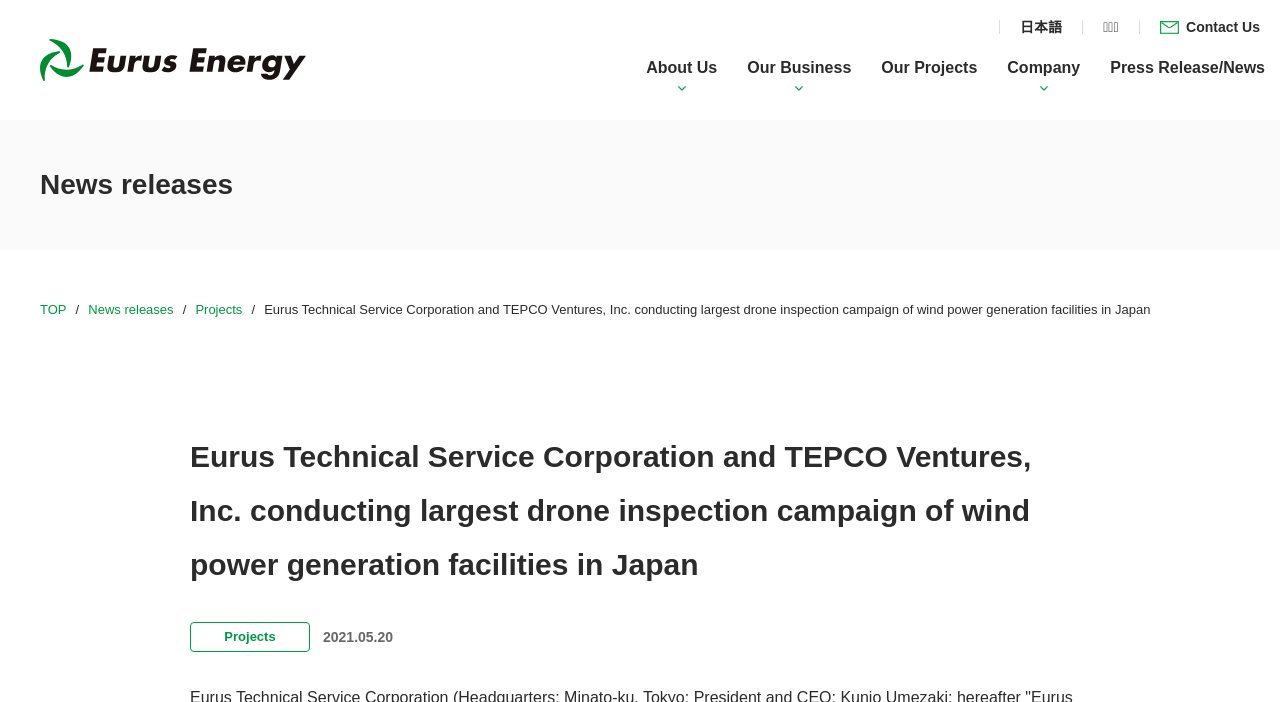Can you determine the bounding box coordinates of the area that needs to be clicked to fulfill the following instruction: "View the Projects page"?

[0.153, 0.43, 0.189, 0.452]